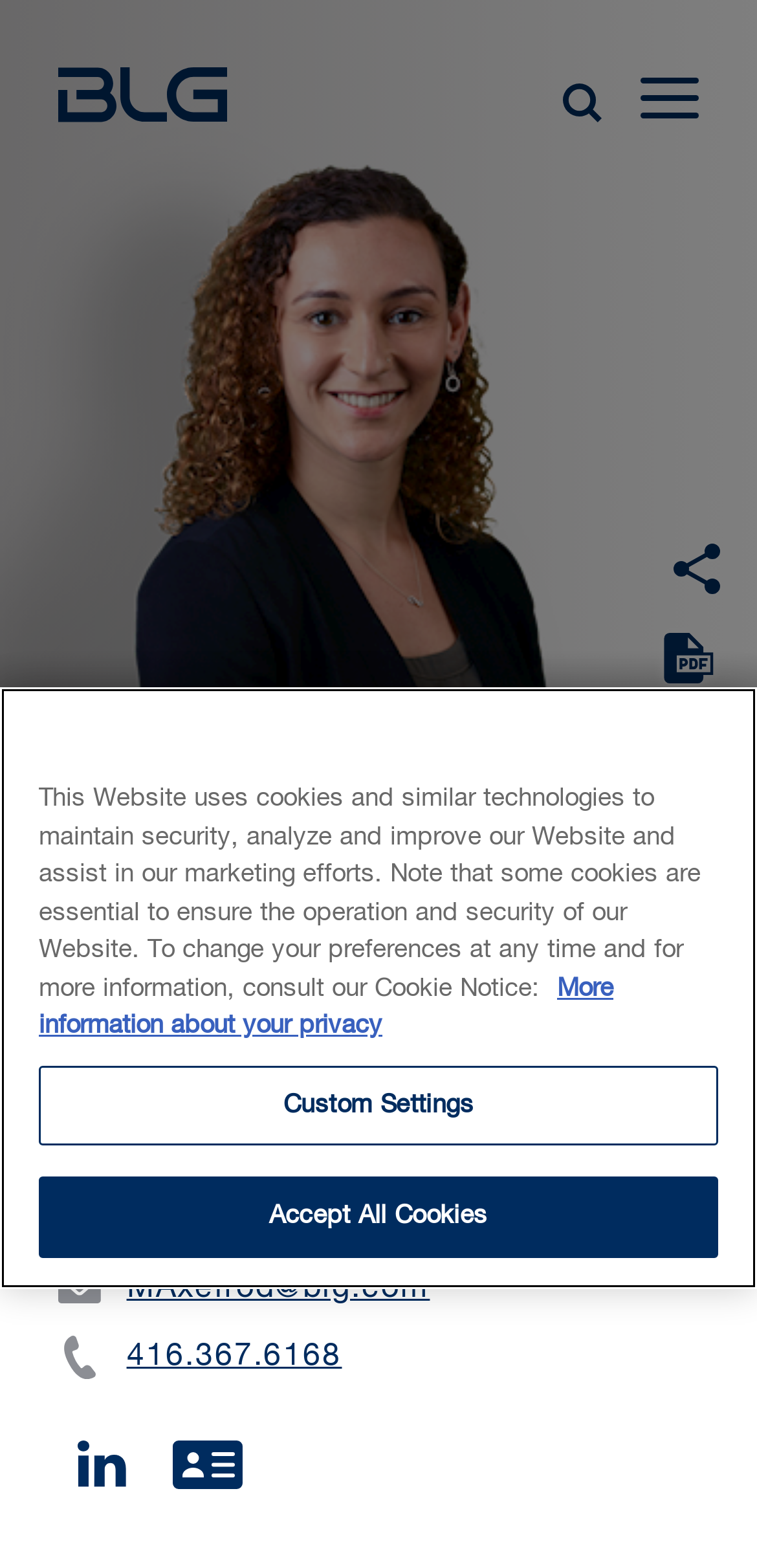Answer the question with a single word or phrase: 
What social media platform is linked to Maddie Axelrod's profile?

LinkedIn